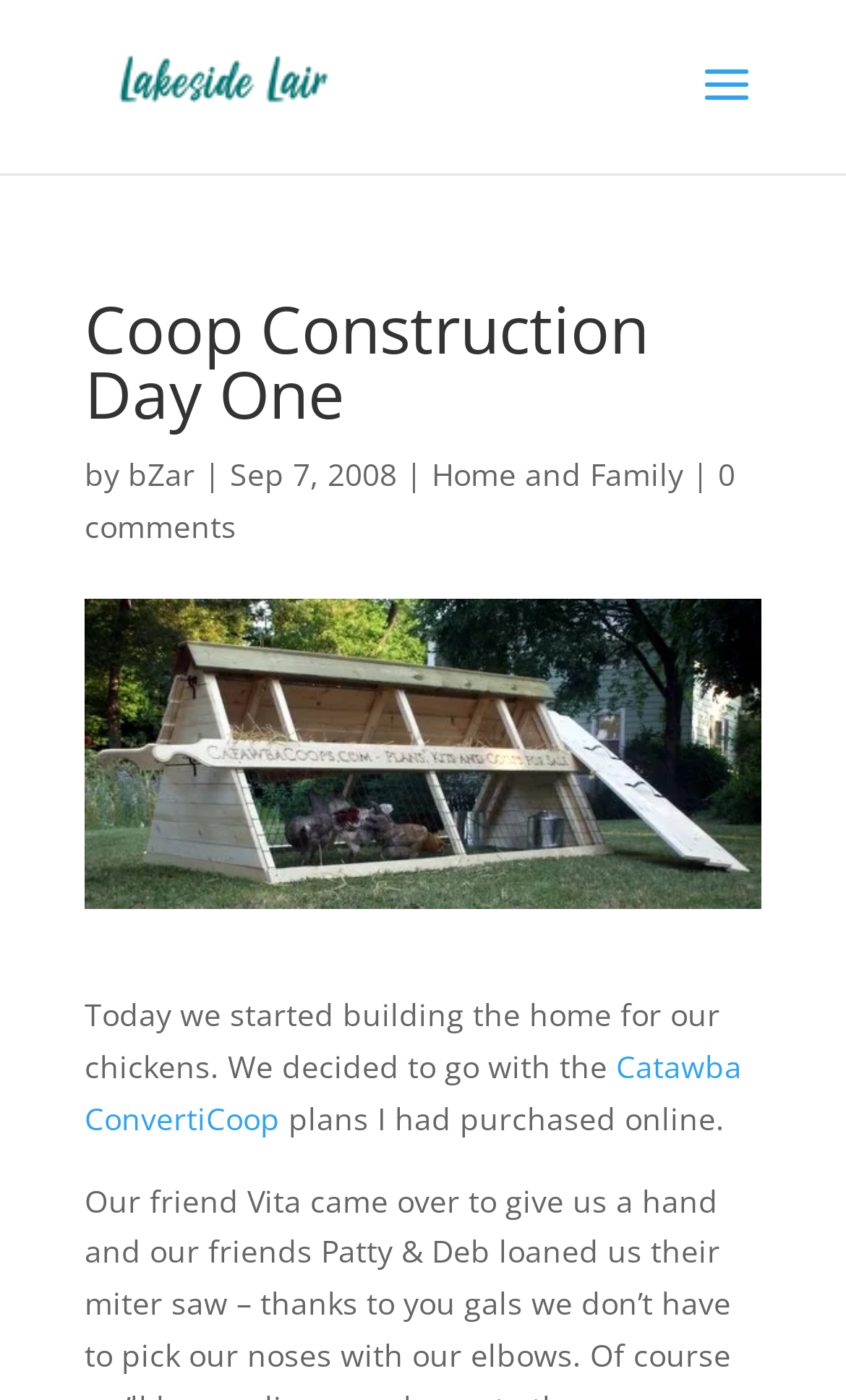Locate and extract the headline of this webpage.

Coop Construction Day One